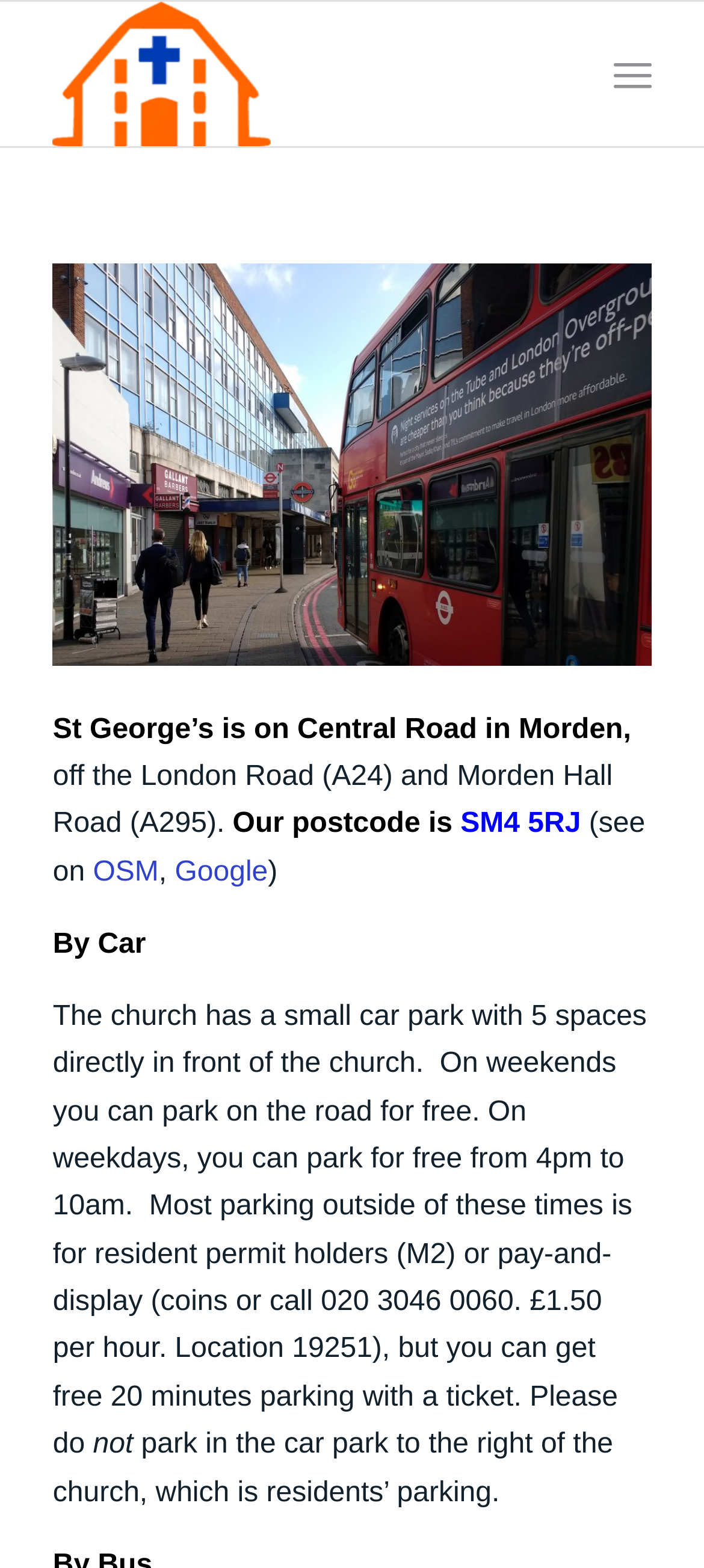How many car park spaces are available in front of the church?
Give a single word or phrase answer based on the content of the image.

5